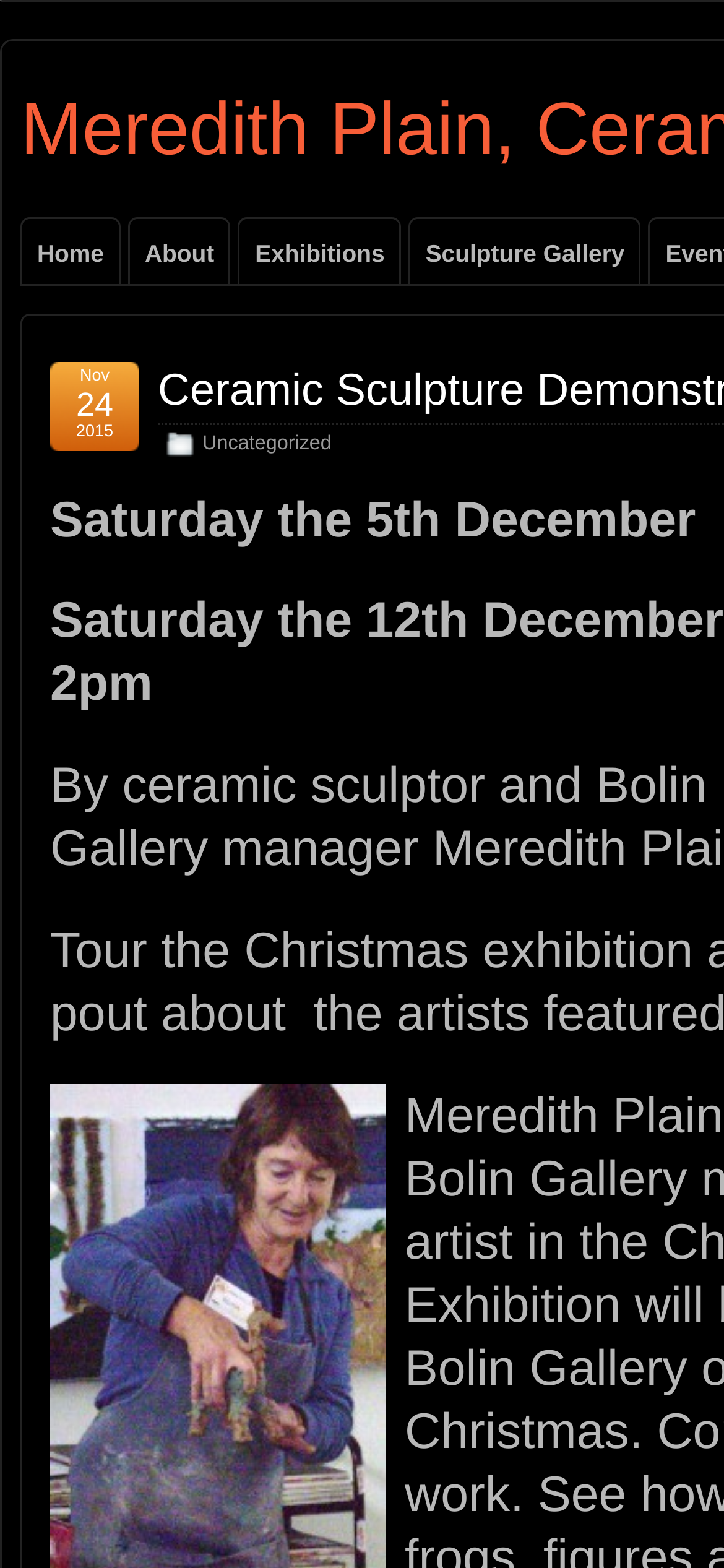Extract the bounding box coordinates for the described element: "Religious". The coordinates should be represented as four float numbers between 0 and 1: [left, top, right, bottom].

None